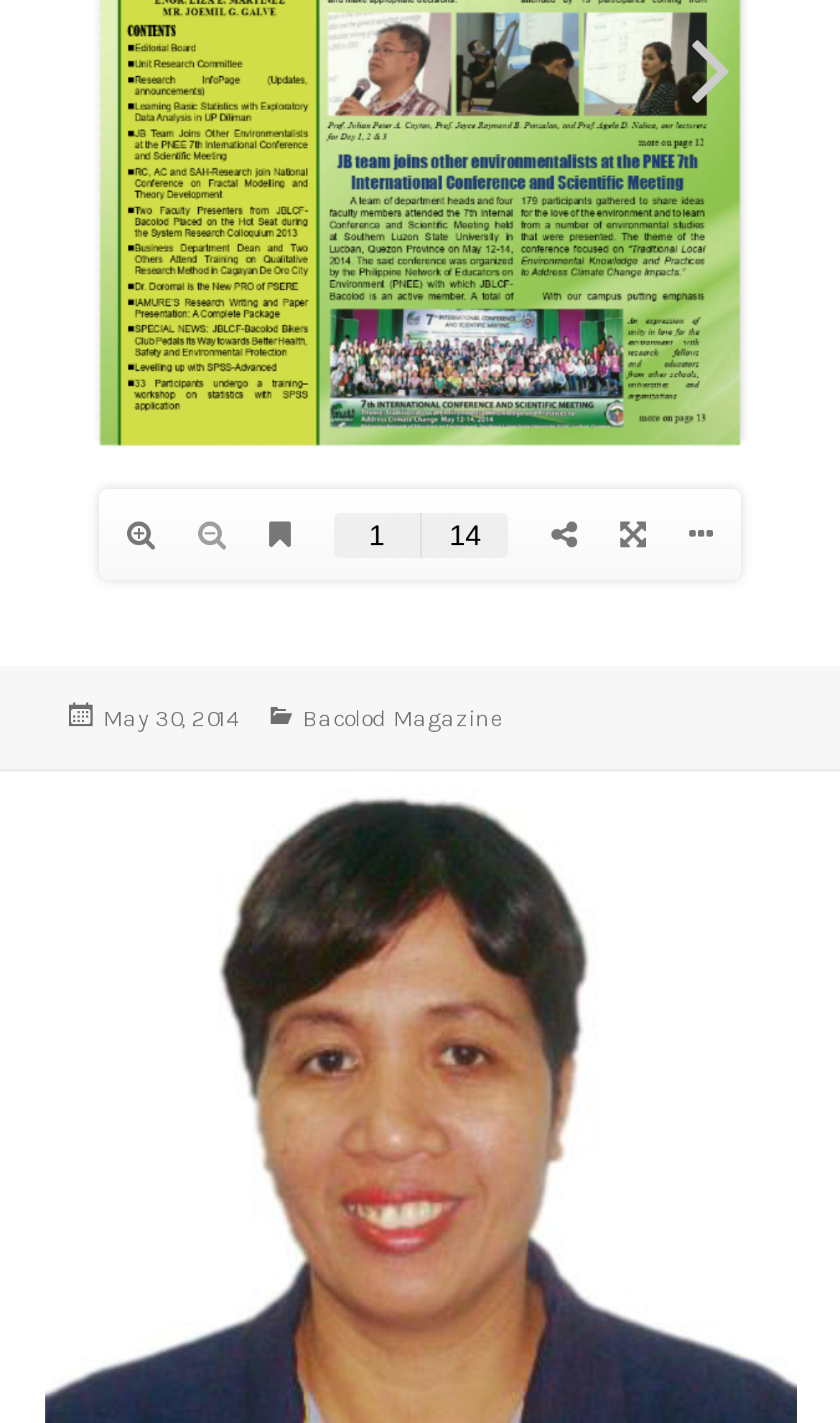Identify the bounding box for the described UI element. Provide the coordinates in (top-left x, top-left y, bottom-right x, bottom-right y) format with values ranging from 0 to 1: May 30, 2014August 5, 2021

[0.123, 0.025, 0.285, 0.046]